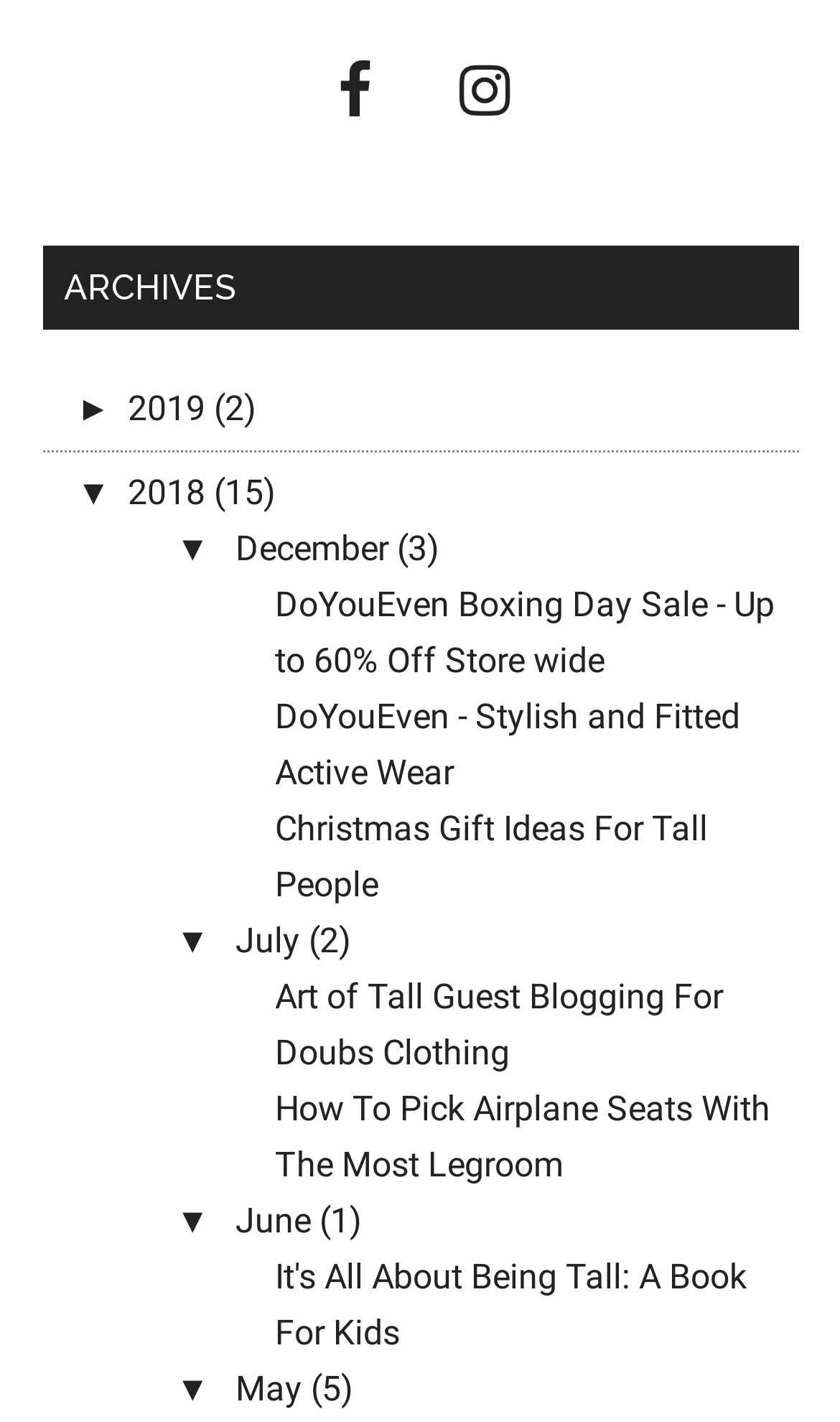Please examine the image and provide a detailed answer to the question: How many articles are there in December 2019?

I found the link '▼ December (3)' under the '2019' archives, which indicates that there are 3 articles in December 2019.